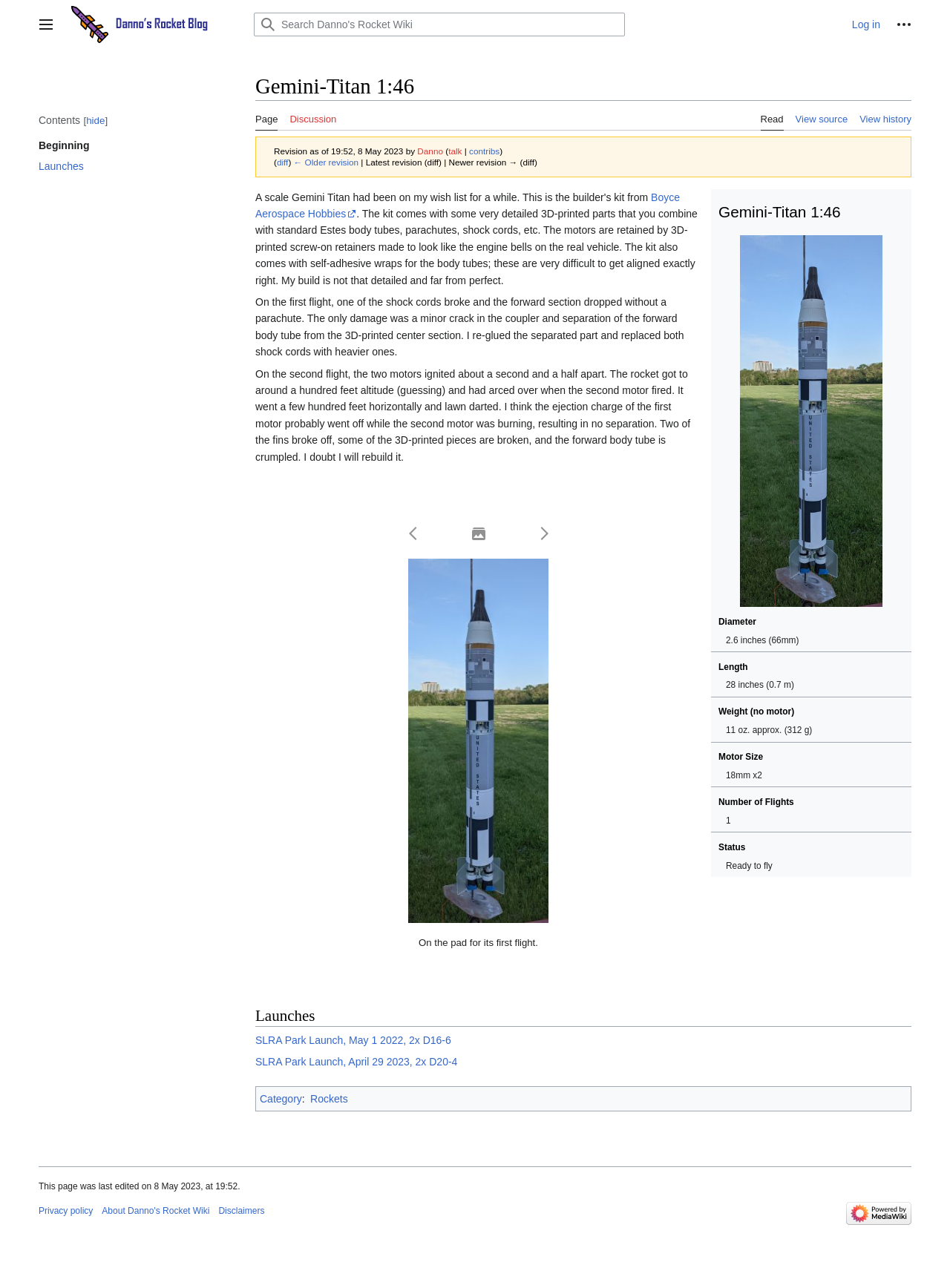Give a concise answer of one word or phrase to the question: 
What is the name of the rocket?

Gemini-Titan 1:46